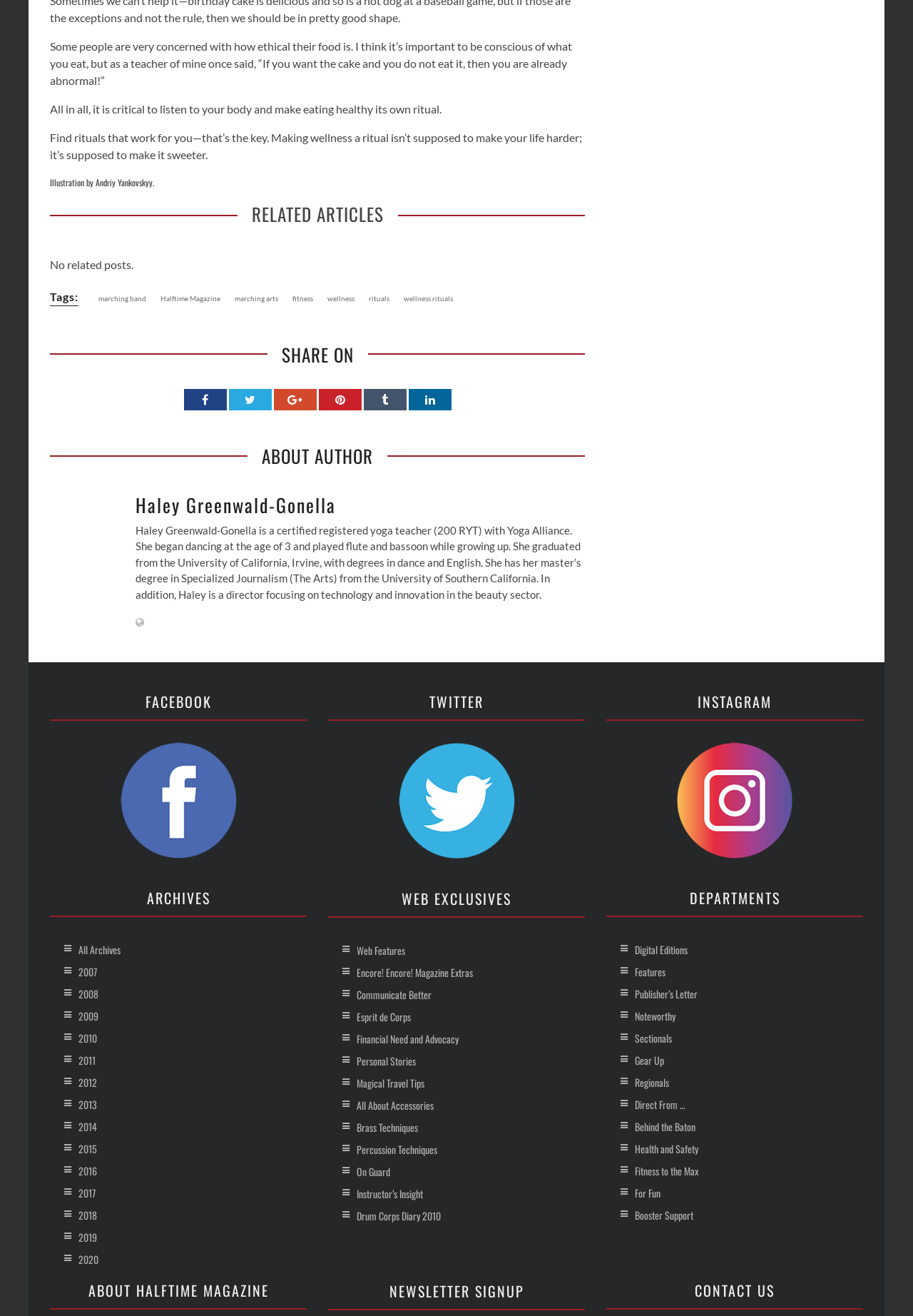Refer to the image and provide an in-depth answer to the question: 
What is the topic of the article?

Based on the content of the article, it appears to be discussing the importance of making wellness a ritual, with quotes and paragraphs that support this idea.